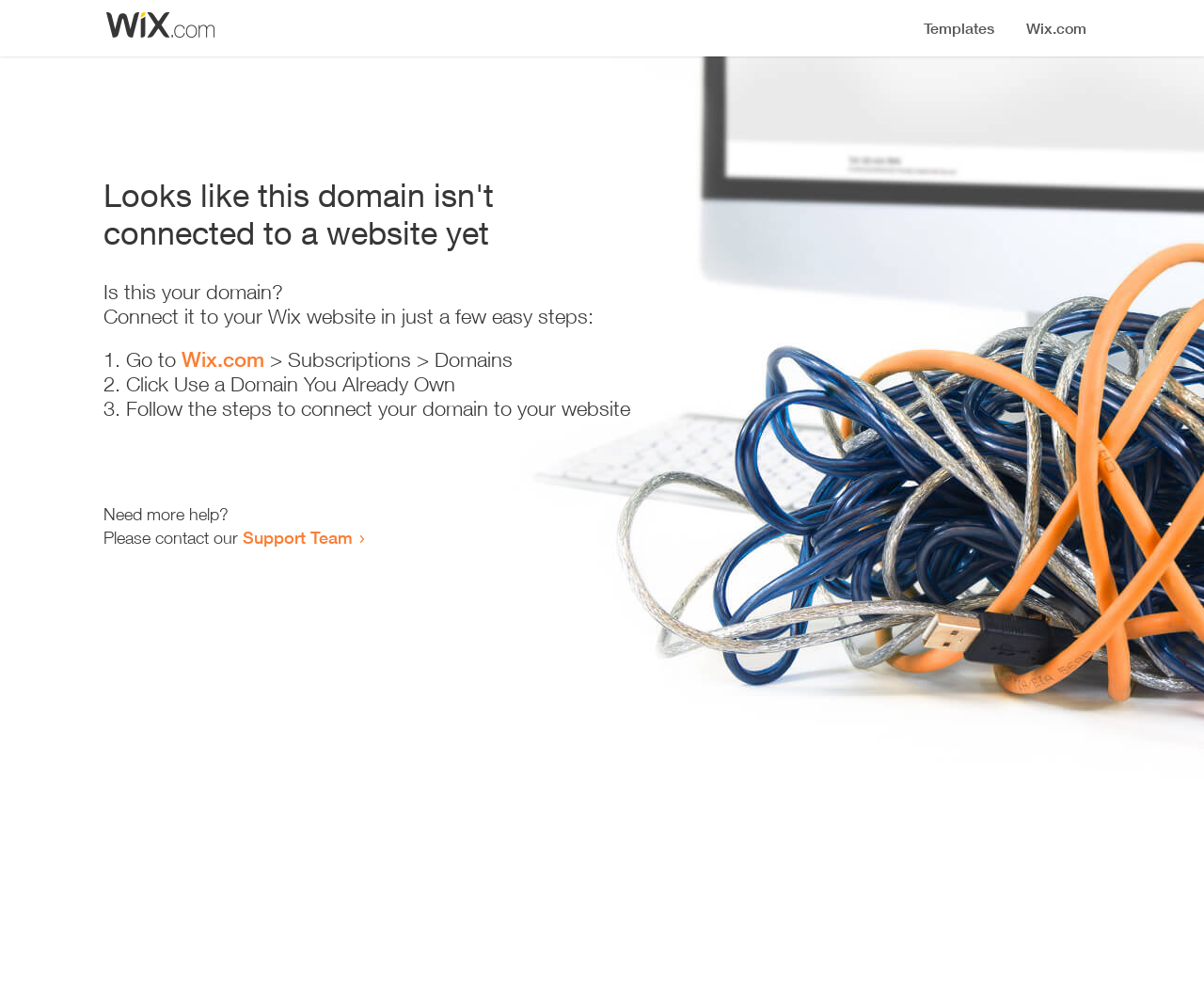Mark the bounding box of the element that matches the following description: "Wix.com".

[0.151, 0.352, 0.22, 0.377]